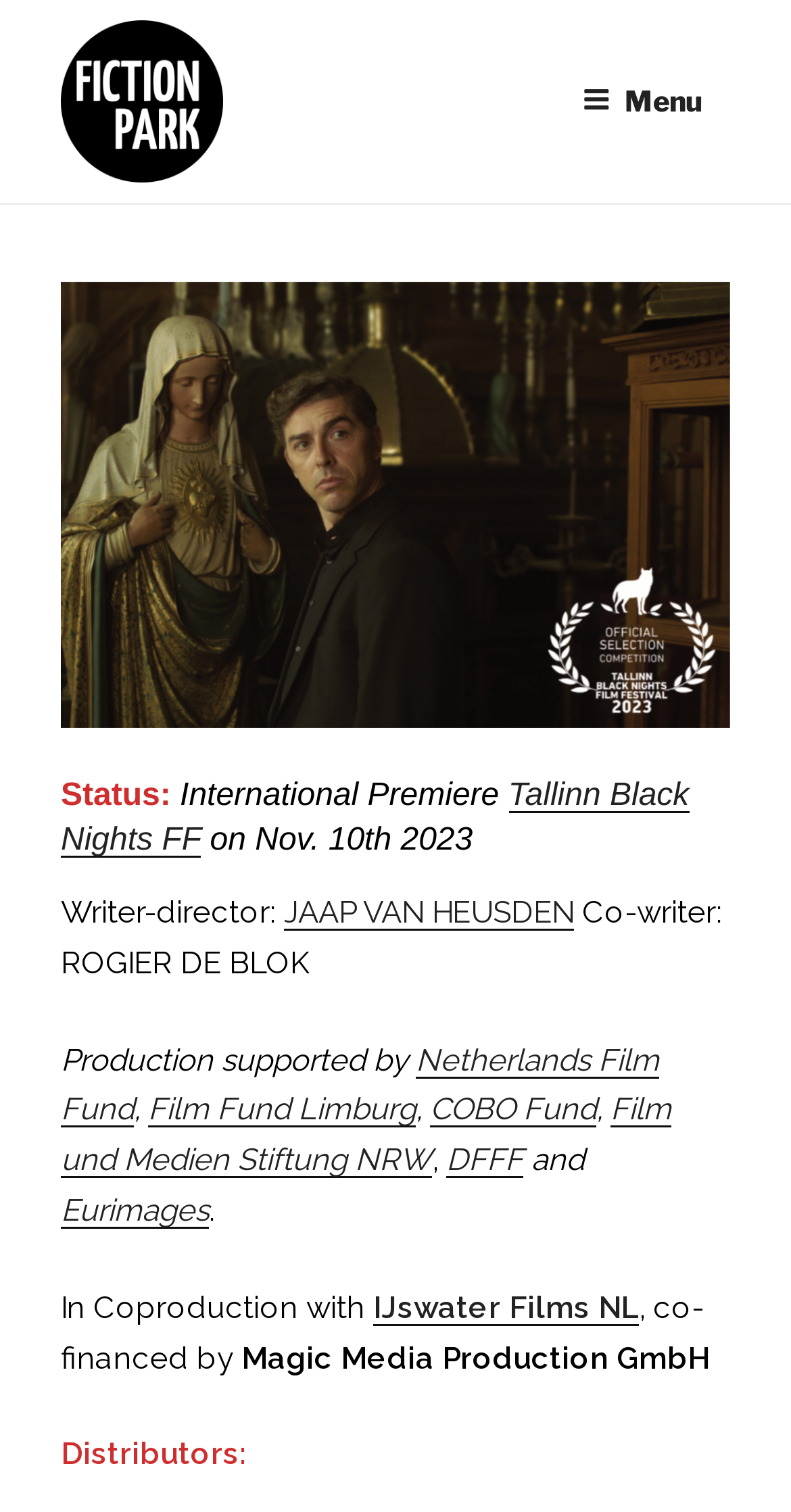Indicate the bounding box coordinates of the element that must be clicked to execute the instruction: "Read the article about UNCATEGORIZED". The coordinates should be given as four float numbers between 0 and 1, i.e., [left, top, right, bottom].

None